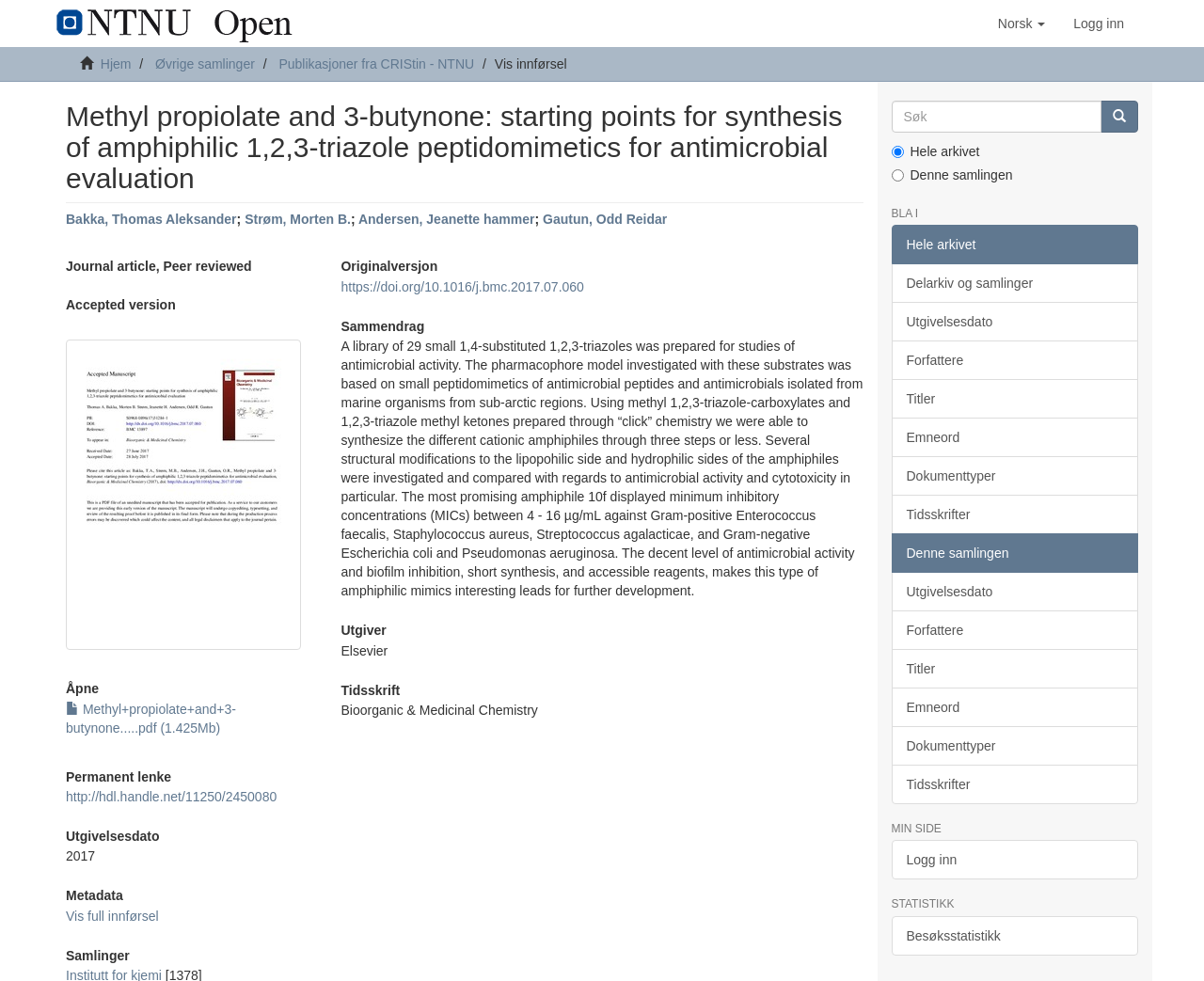Provide a one-word or short-phrase response to the question:
Who are the authors of the article?

Bakka, Thomas Aleksander; Strøm, Morten B.; Andersen, Jeanette hammer; Gautun, Odd Reidar